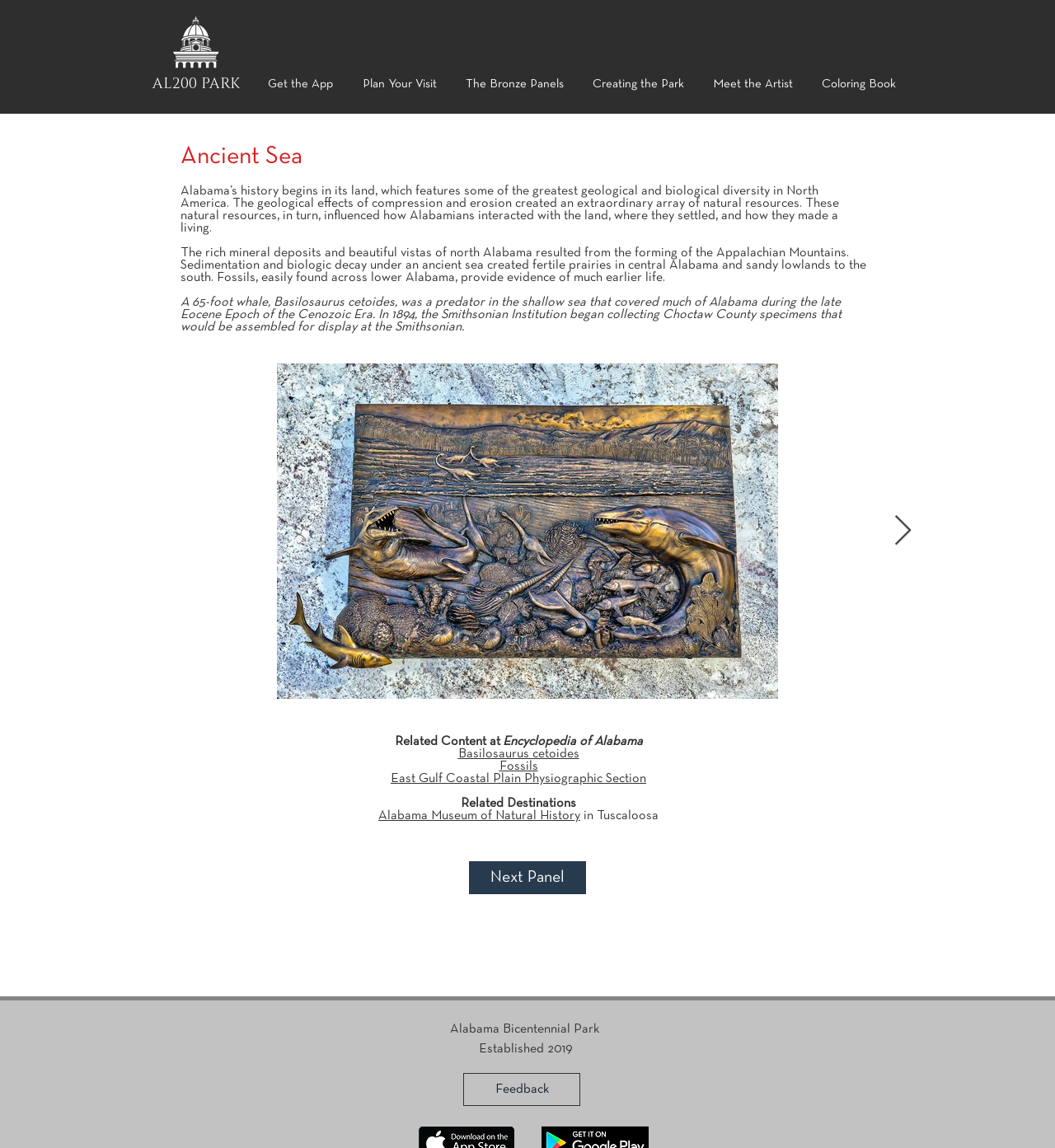Locate the bounding box coordinates of the segment that needs to be clicked to meet this instruction: "View 'Related Content at Encyclopedia of Alabama'".

[0.374, 0.641, 0.476, 0.651]